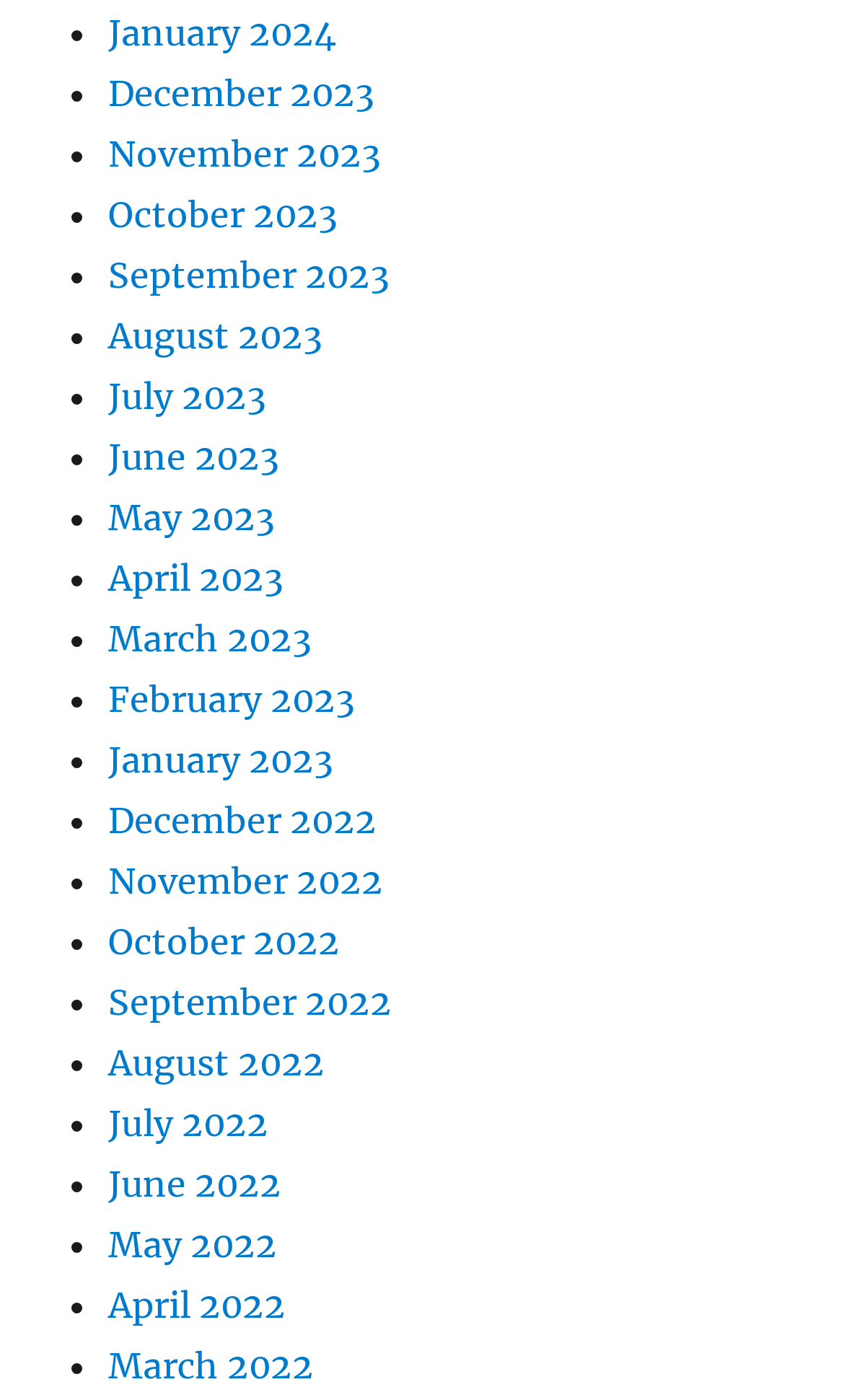What is the latest month listed?
Provide a concise answer using a single word or phrase based on the image.

January 2024